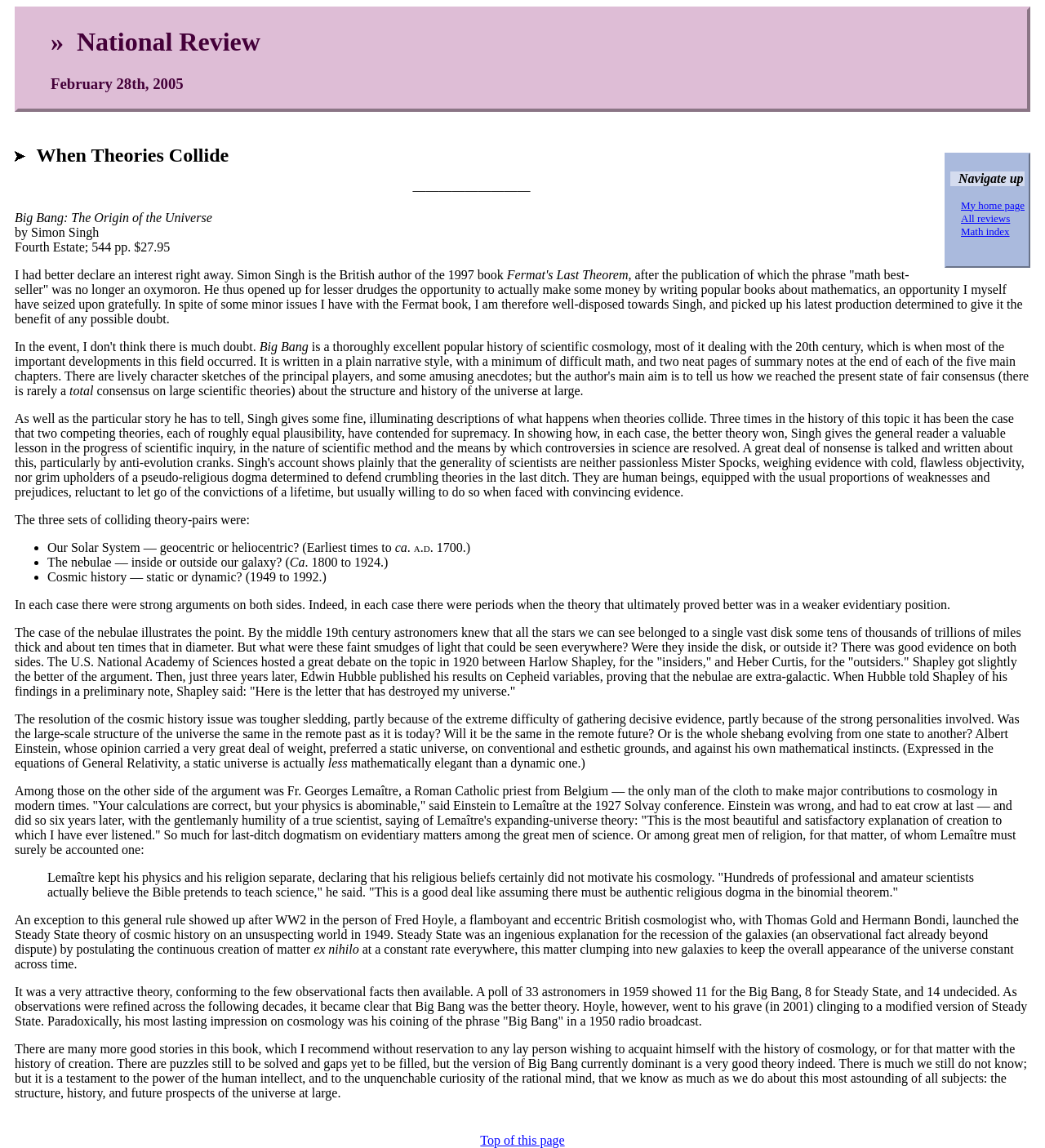Extract the bounding box of the UI element described as: "My home page".

[0.92, 0.173, 0.98, 0.184]